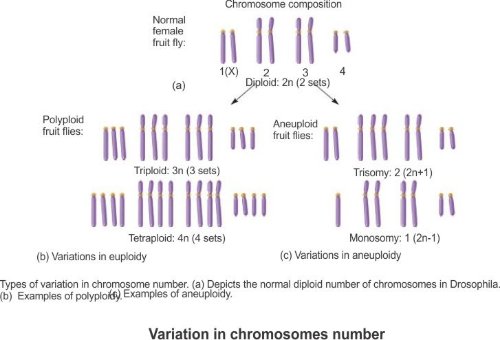What is aneuploidy characterized by?
Utilize the image to construct a detailed and well-explained answer.

The lower section, labeled (c), of the image focuses on aneuploidy, which is characterized by the presence of an atypical number of chromosomes, resulting in conditions such as trisomy or monosomy.